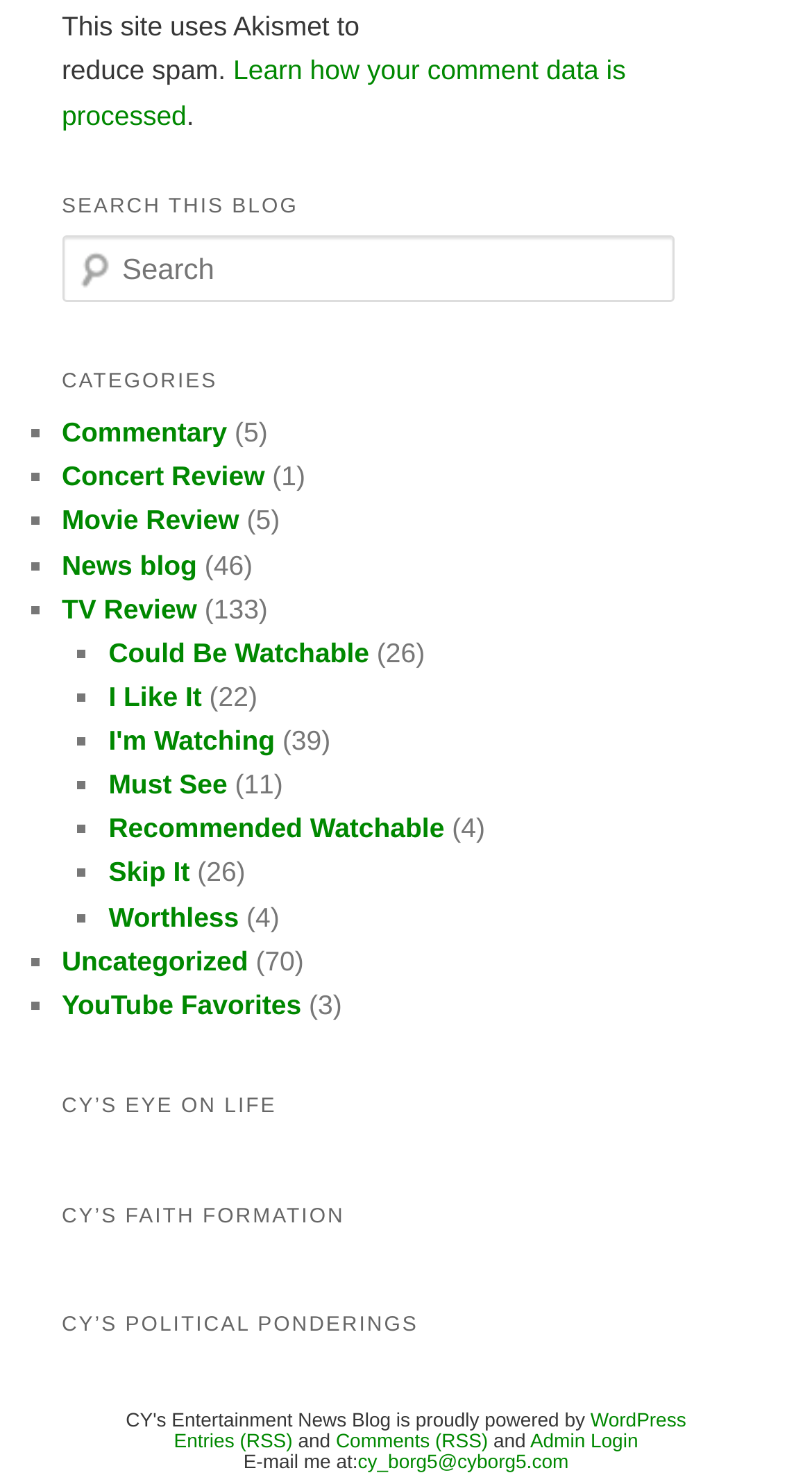Locate the bounding box coordinates of the region to be clicked to comply with the following instruction: "Login as admin". The coordinates must be four float numbers between 0 and 1, in the form [left, top, right, bottom].

[0.653, 0.965, 0.786, 0.979]